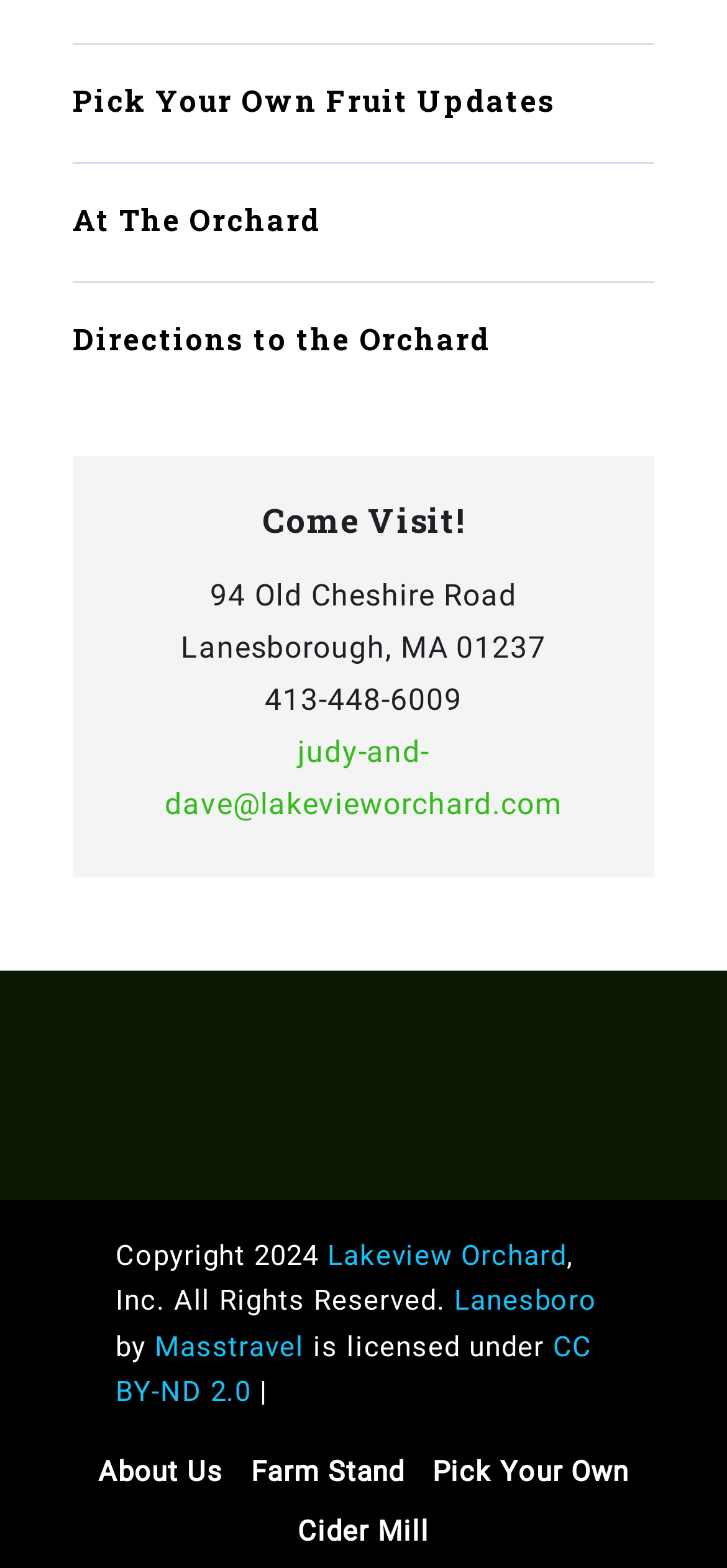Given the description "alt="Glass and Ceramic Printers"", provide the bounding box coordinates of the corresponding UI element.

None